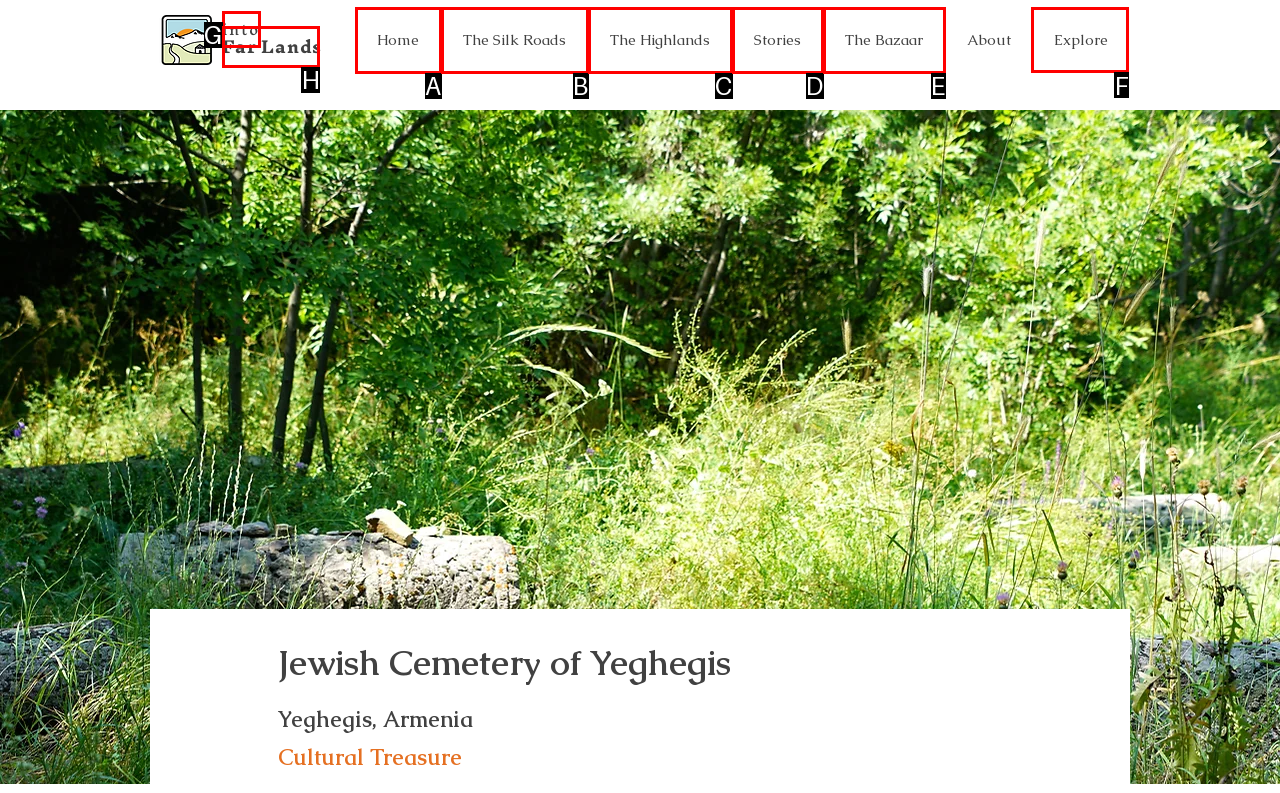Identify the correct option to click in order to accomplish the task: click the 'Explore' link Provide your answer with the letter of the selected choice.

F